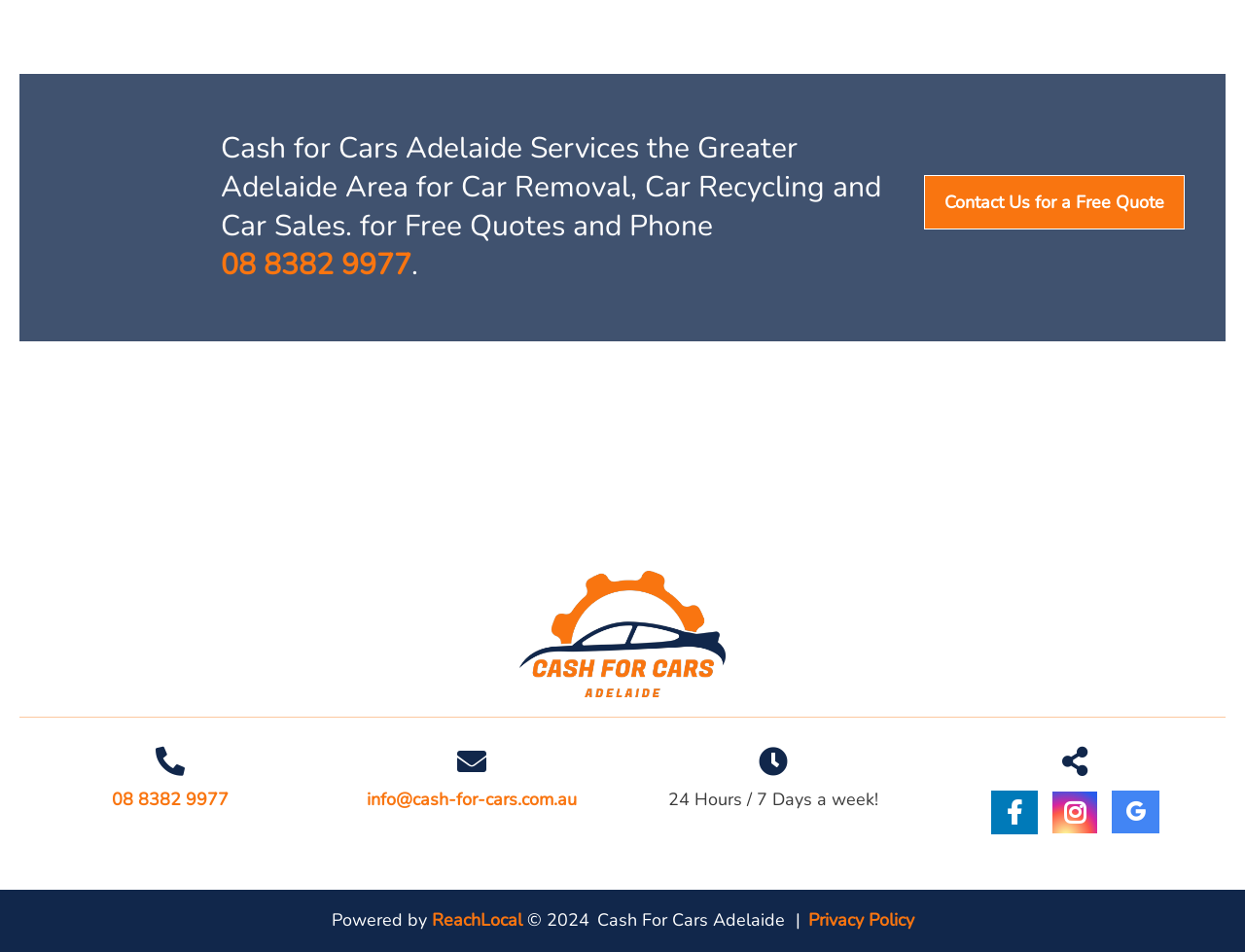Find the bounding box coordinates of the UI element according to this description: "Privacy Policy".

[0.649, 0.954, 0.734, 0.979]